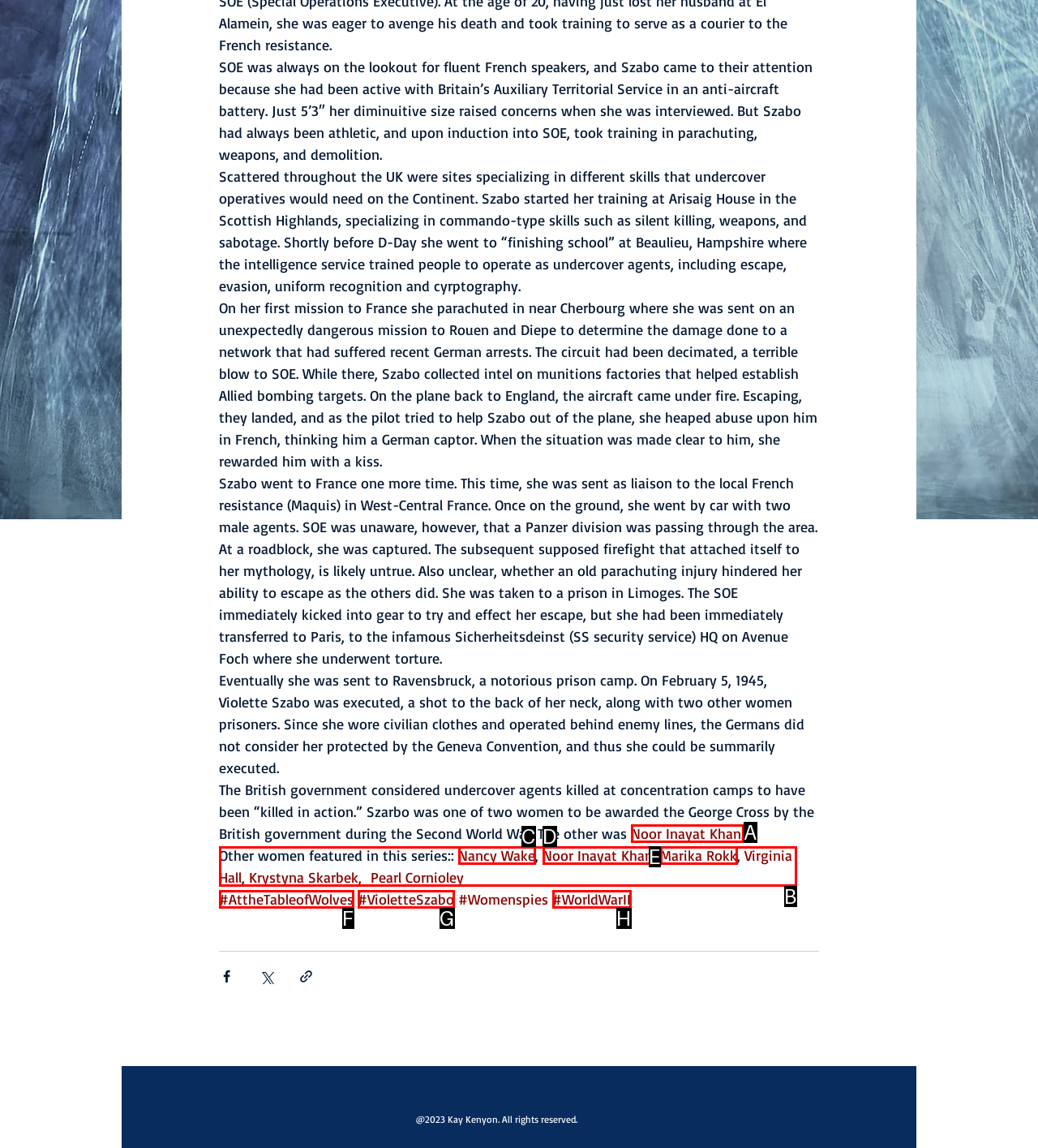Determine the UI element that matches the description: Noor Inayat Khan.
Answer with the letter from the given choices.

A